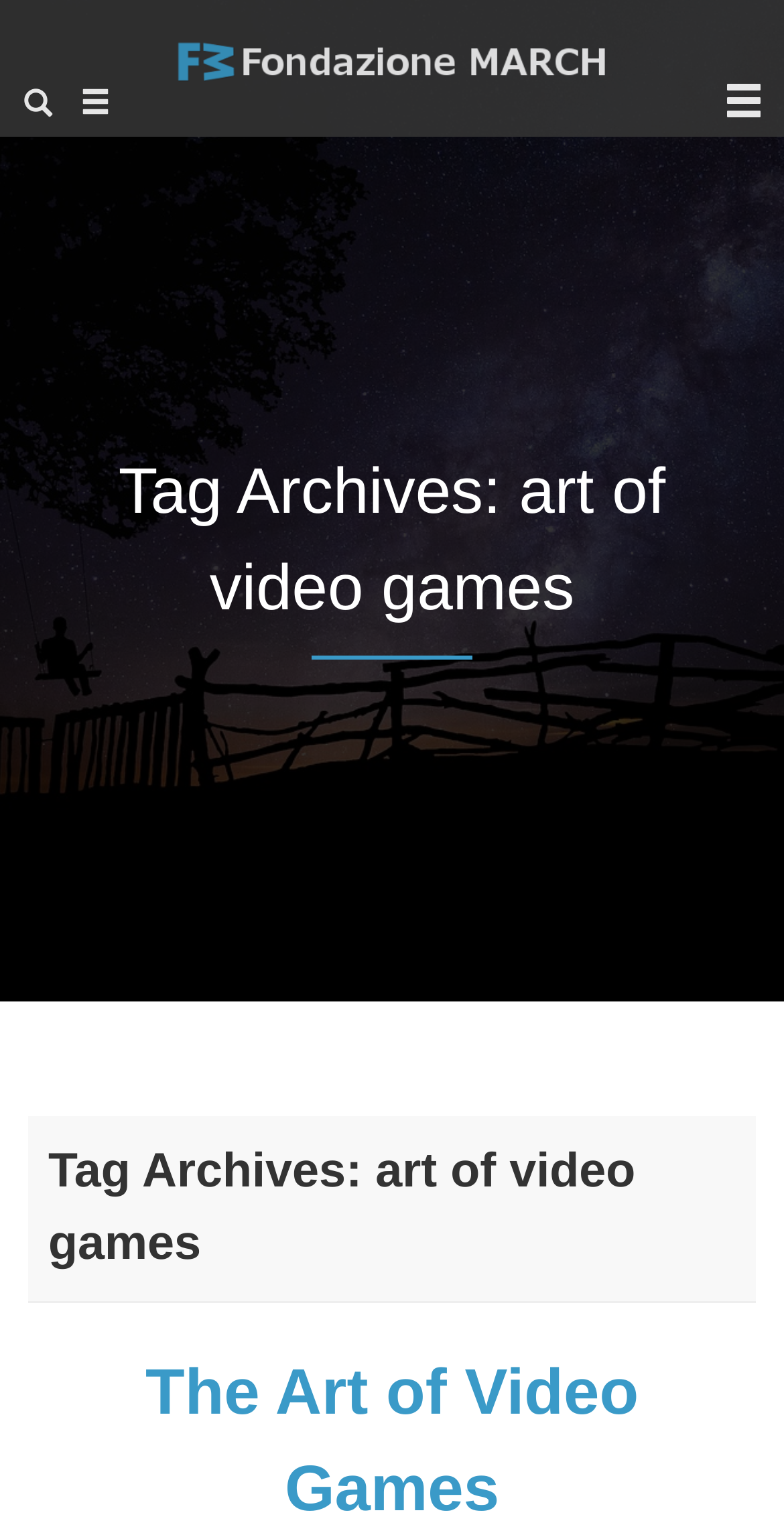What is the title of the archive?
Use the screenshot to answer the question with a single word or phrase.

art of video games